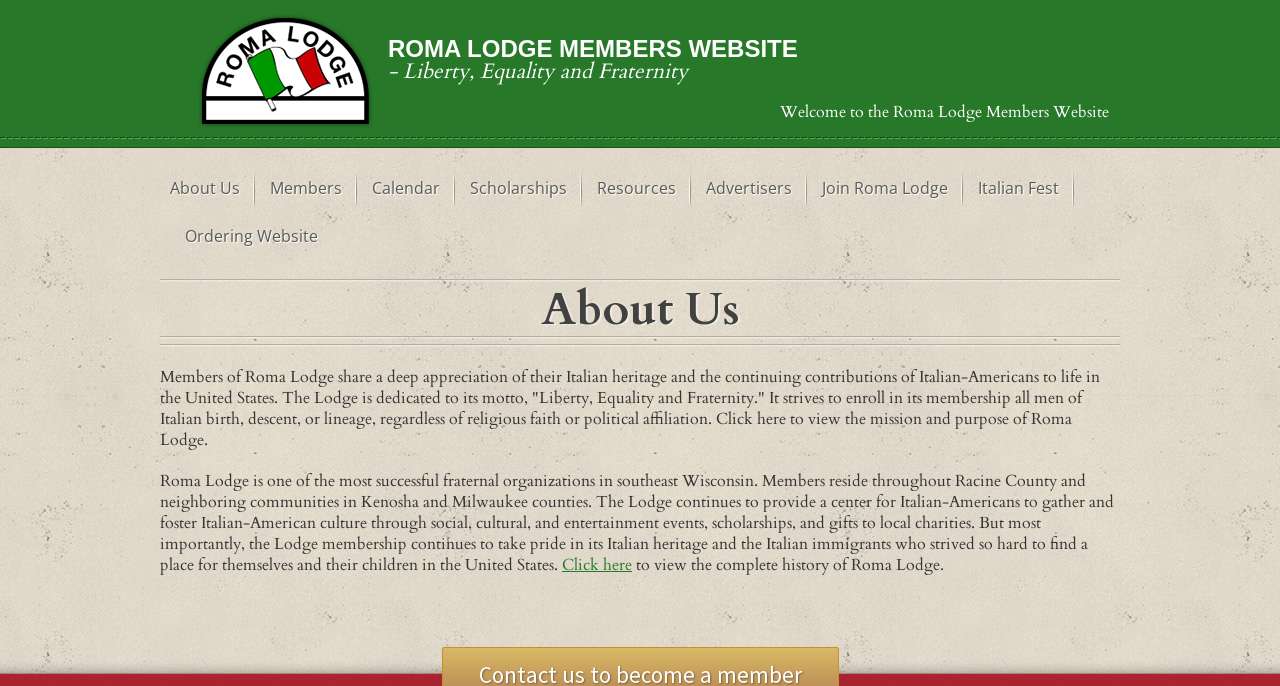How many links are there in the top navigation menu?
Provide a well-explained and detailed answer to the question.

I counted the number of links in the top navigation menu by looking at the links 'About Us', 'Members', 'Calendar', 'Scholarships', 'Resources', 'Advertisers', 'Join Roma Lodge', and 'Italian Fest'.